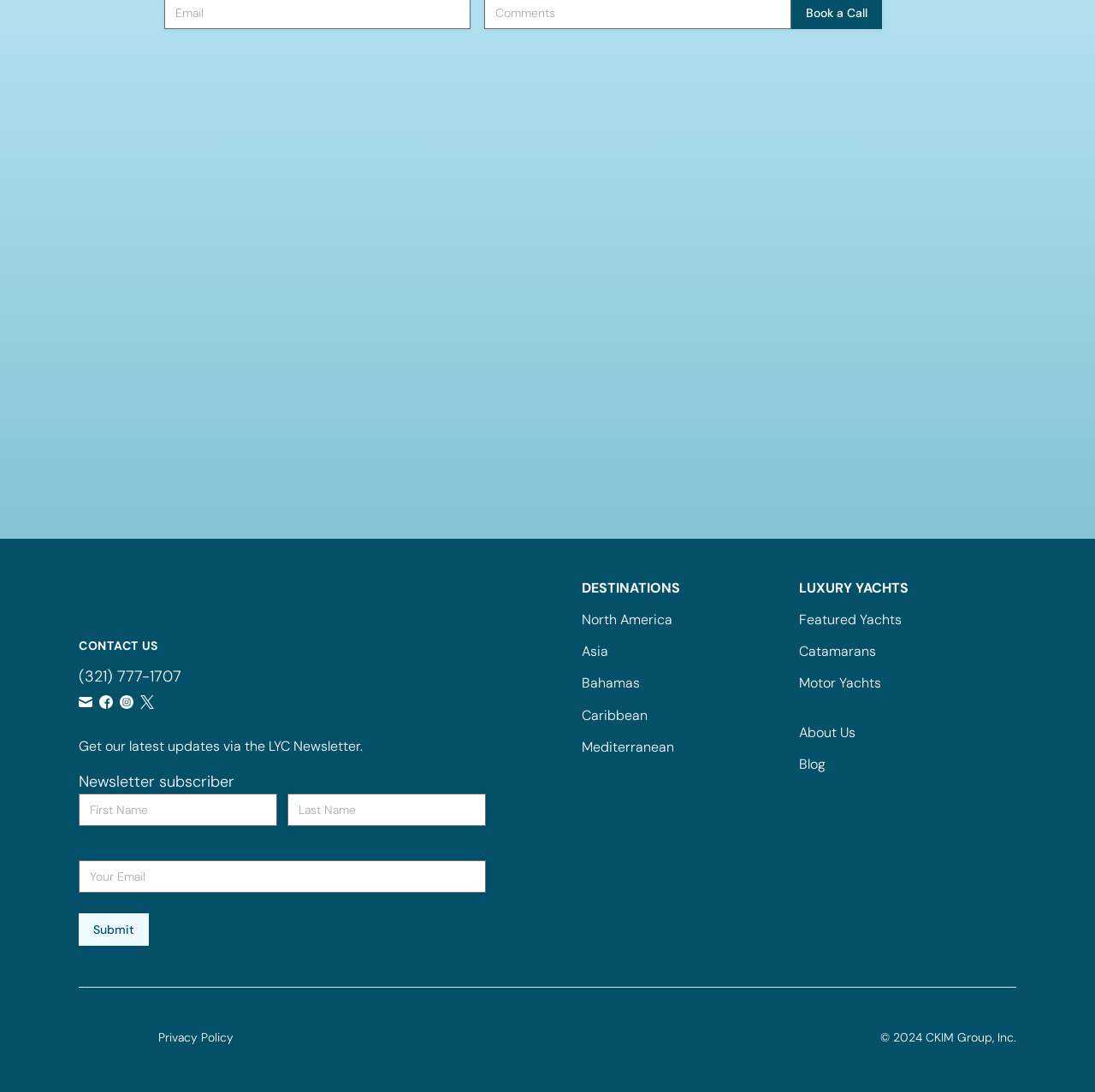Answer the question below with a single word or a brief phrase: 
Who is the copyright holder of the website?

CKIM Group, Inc.